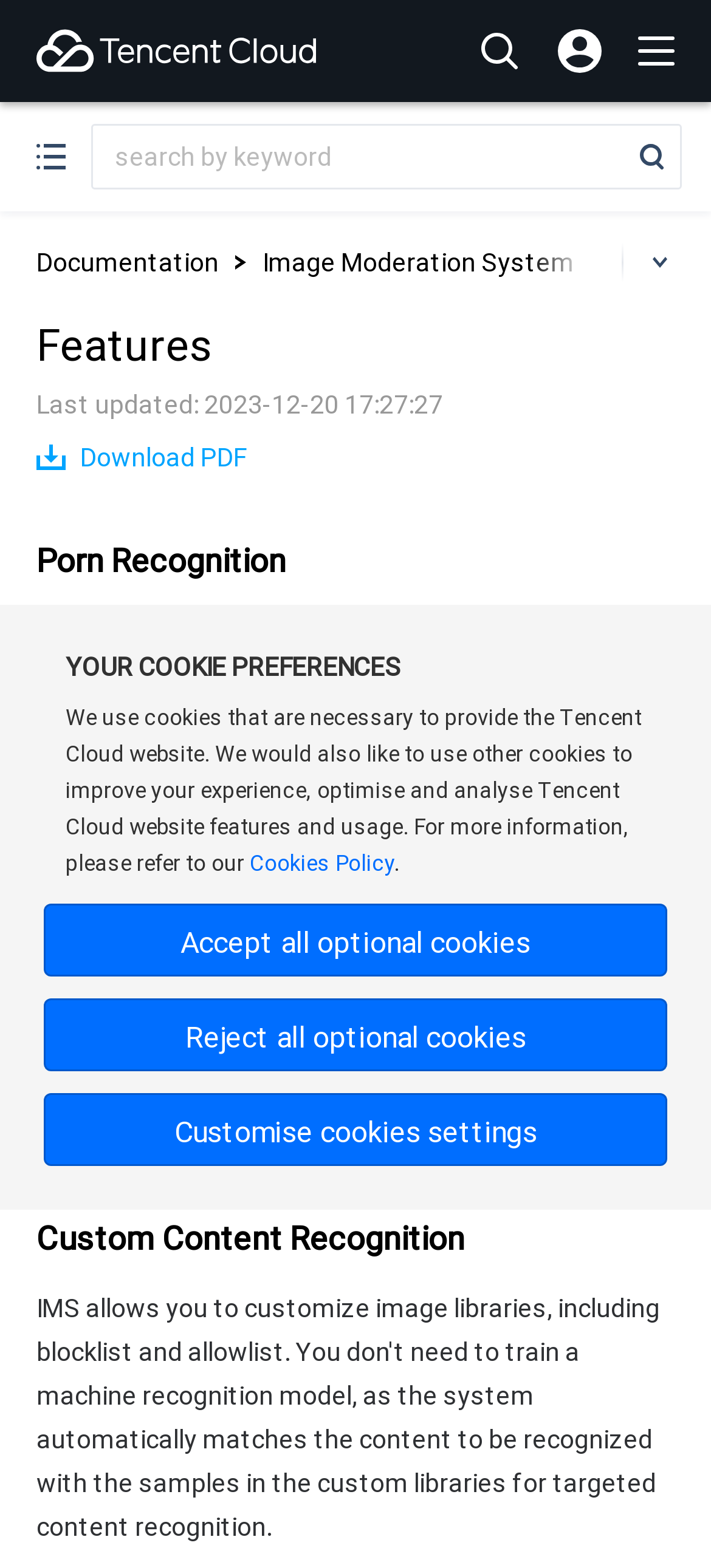Please find the bounding box coordinates for the clickable element needed to perform this instruction: "go to Tencent Cloud homepage".

[0.051, 0.019, 0.446, 0.046]